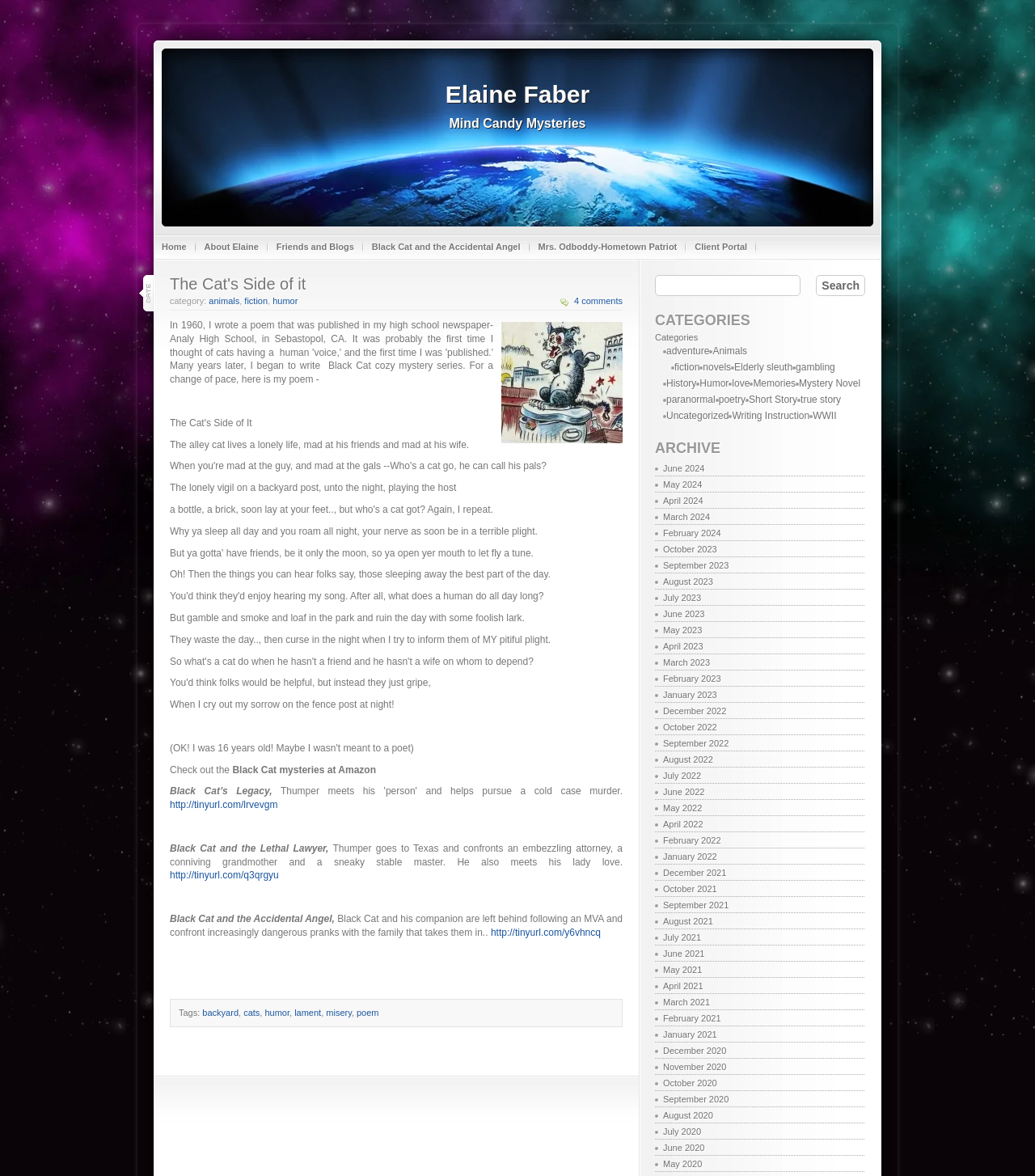What is the author's name?
Using the information from the image, give a concise answer in one word or a short phrase.

Elaine Faber